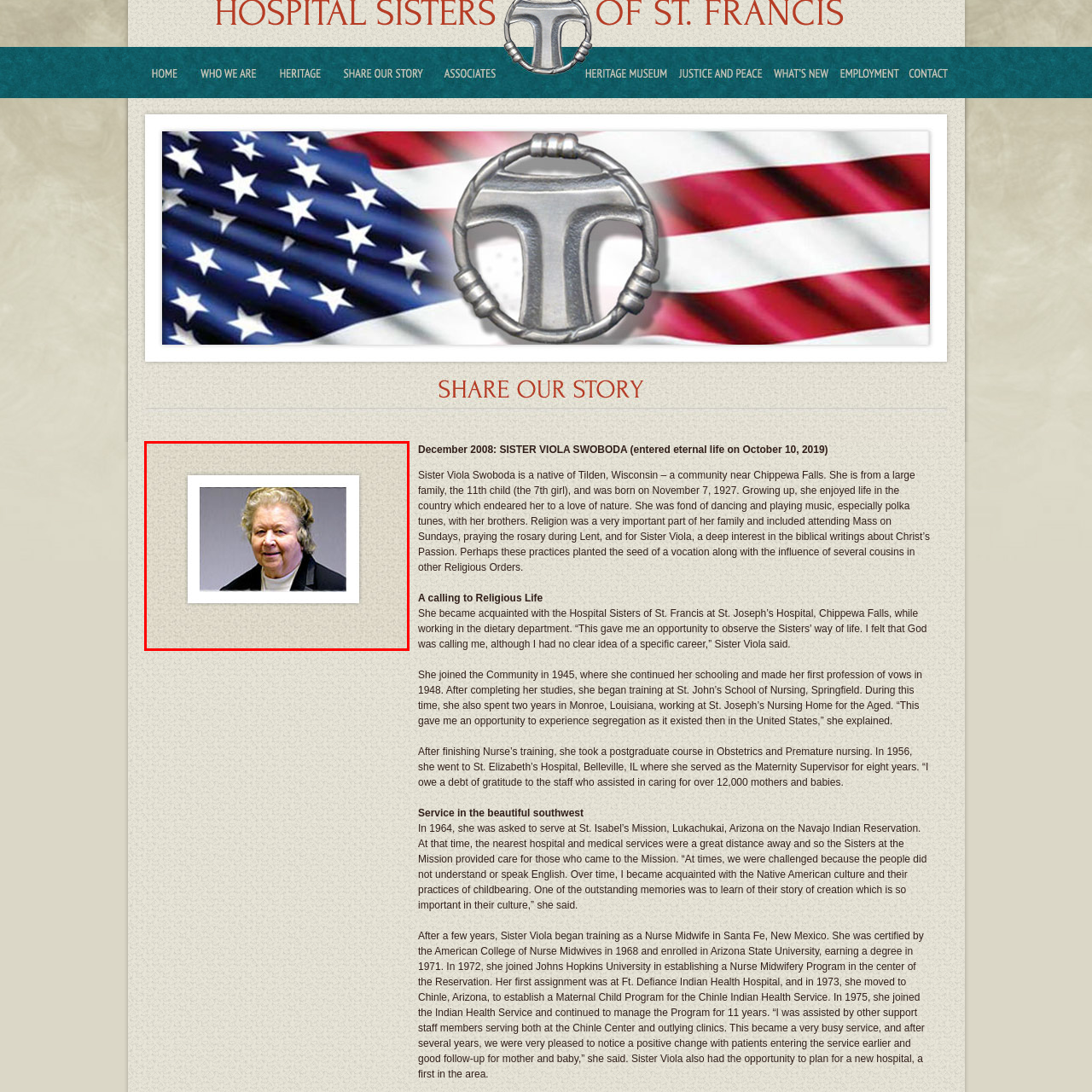What is the tone of the background in the image?
Please focus on the image surrounded by the red bounding box and provide a one-word or phrase answer based on the image.

Softly lit and neutral